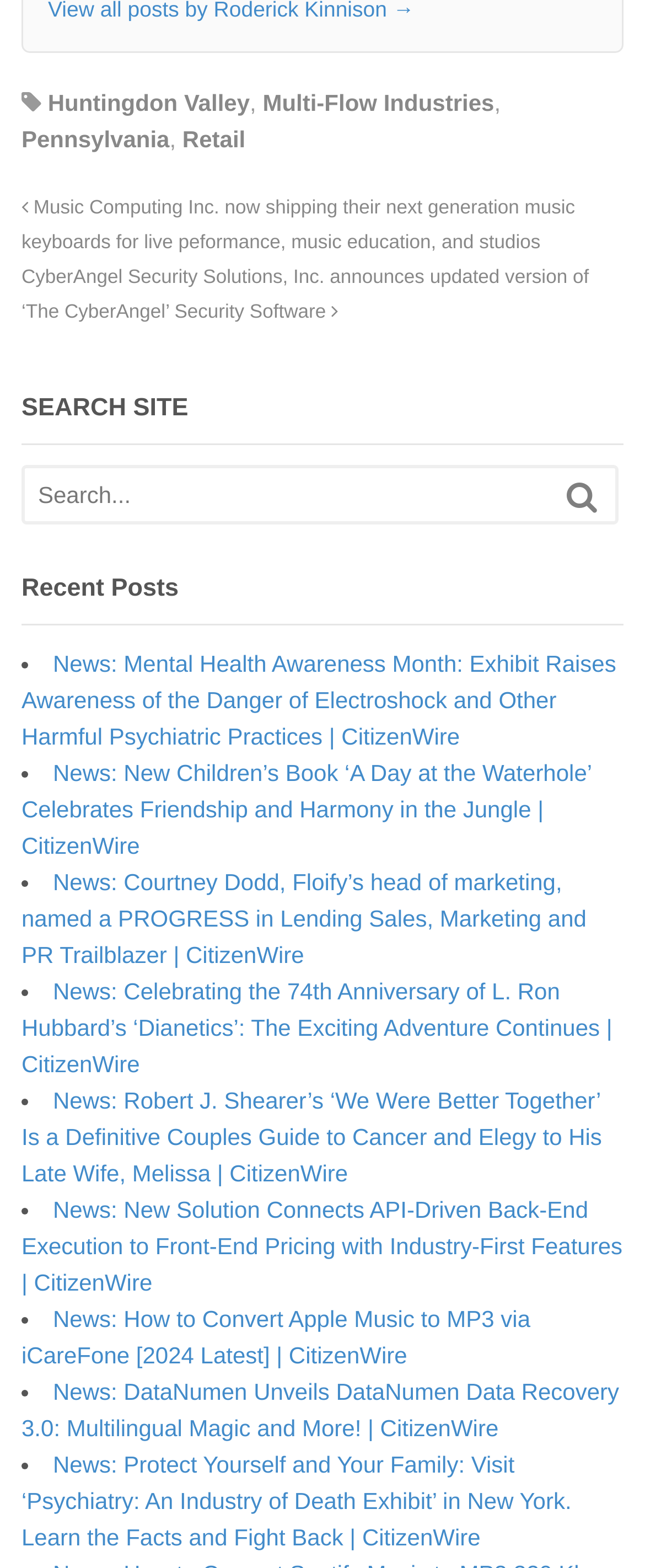How many links are there on the webpage?
Give a single word or phrase as your answer by examining the image.

15